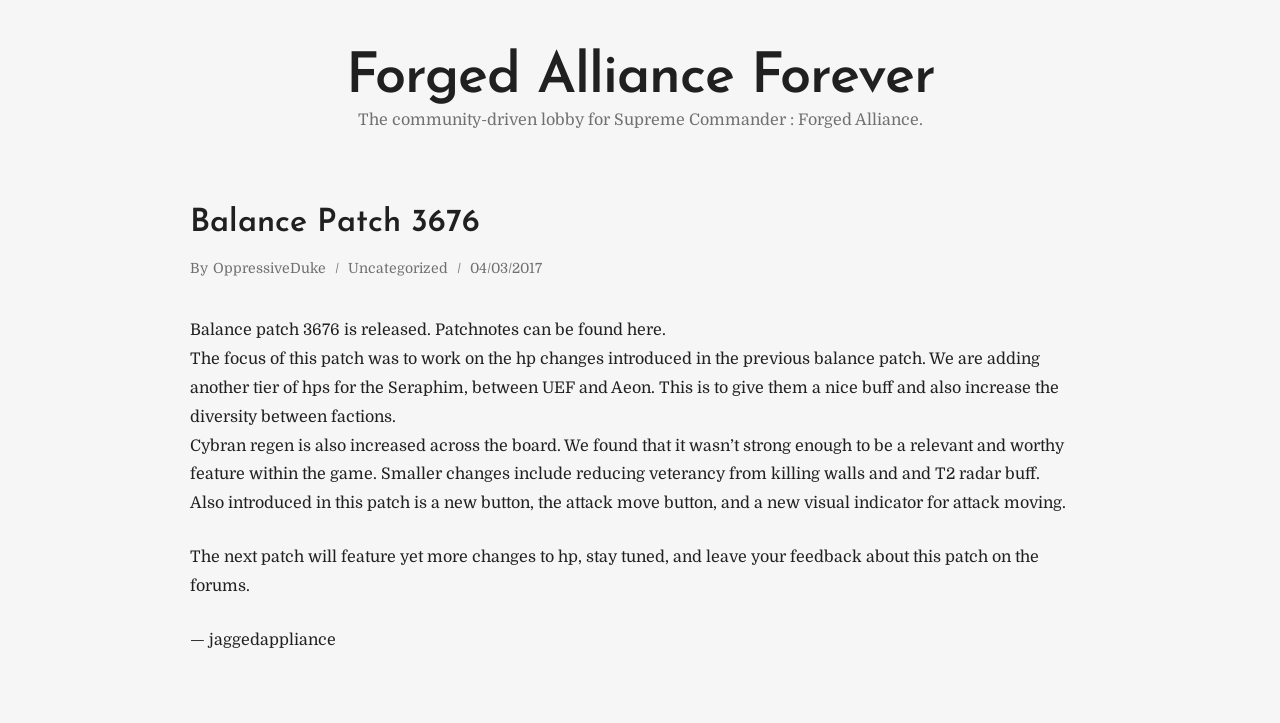What is the new button introduced in this patch?
Could you answer the question with a detailed and thorough explanation?

The static text 'Also introduced in this patch is a new button, the attack move button...' indicates that the new button introduced in this patch is the attack move button.